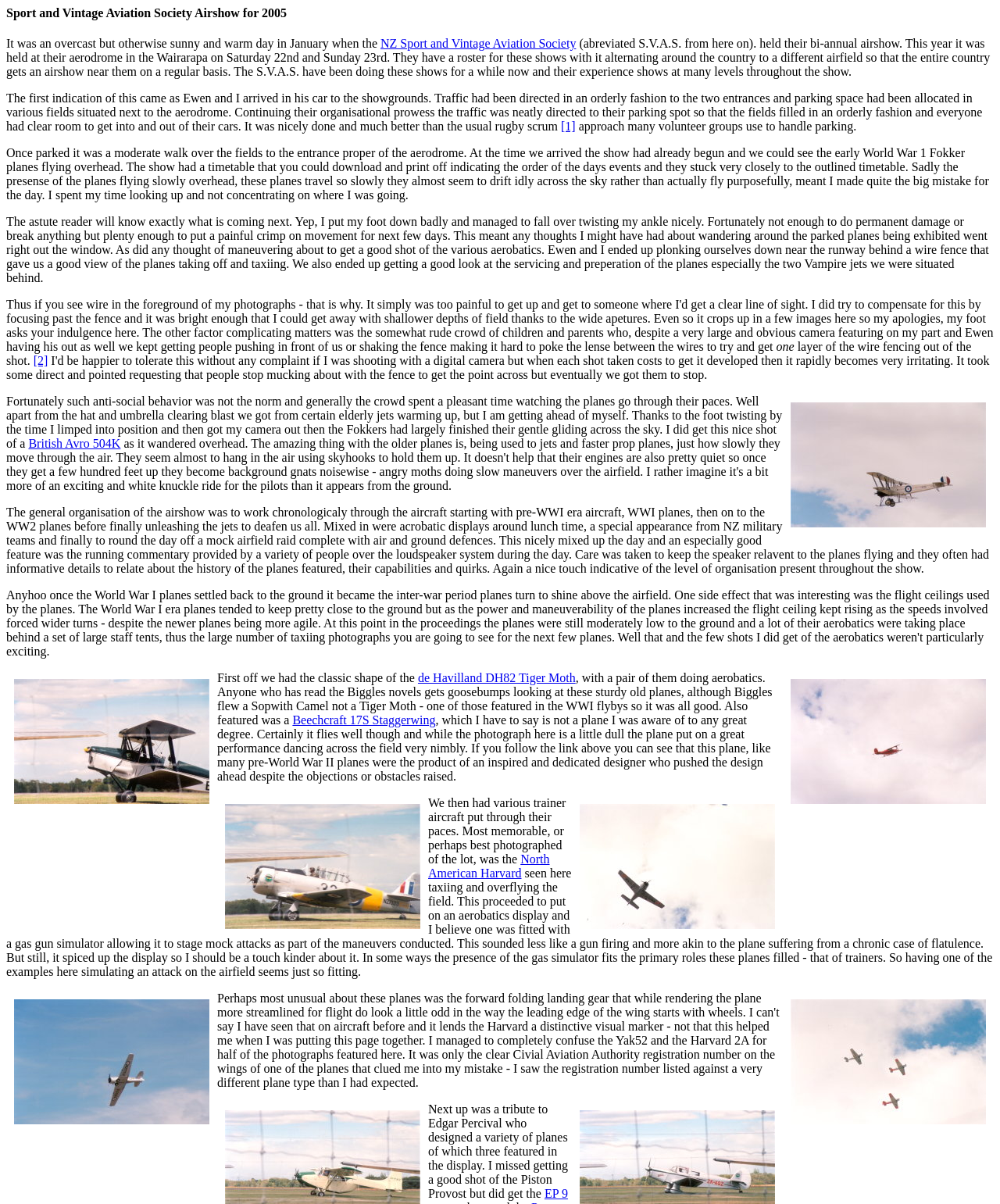Please mark the clickable region by giving the bounding box coordinates needed to complete this instruction: "View the image of World War 1 era British Avro 504k".

[0.791, 0.334, 0.986, 0.438]